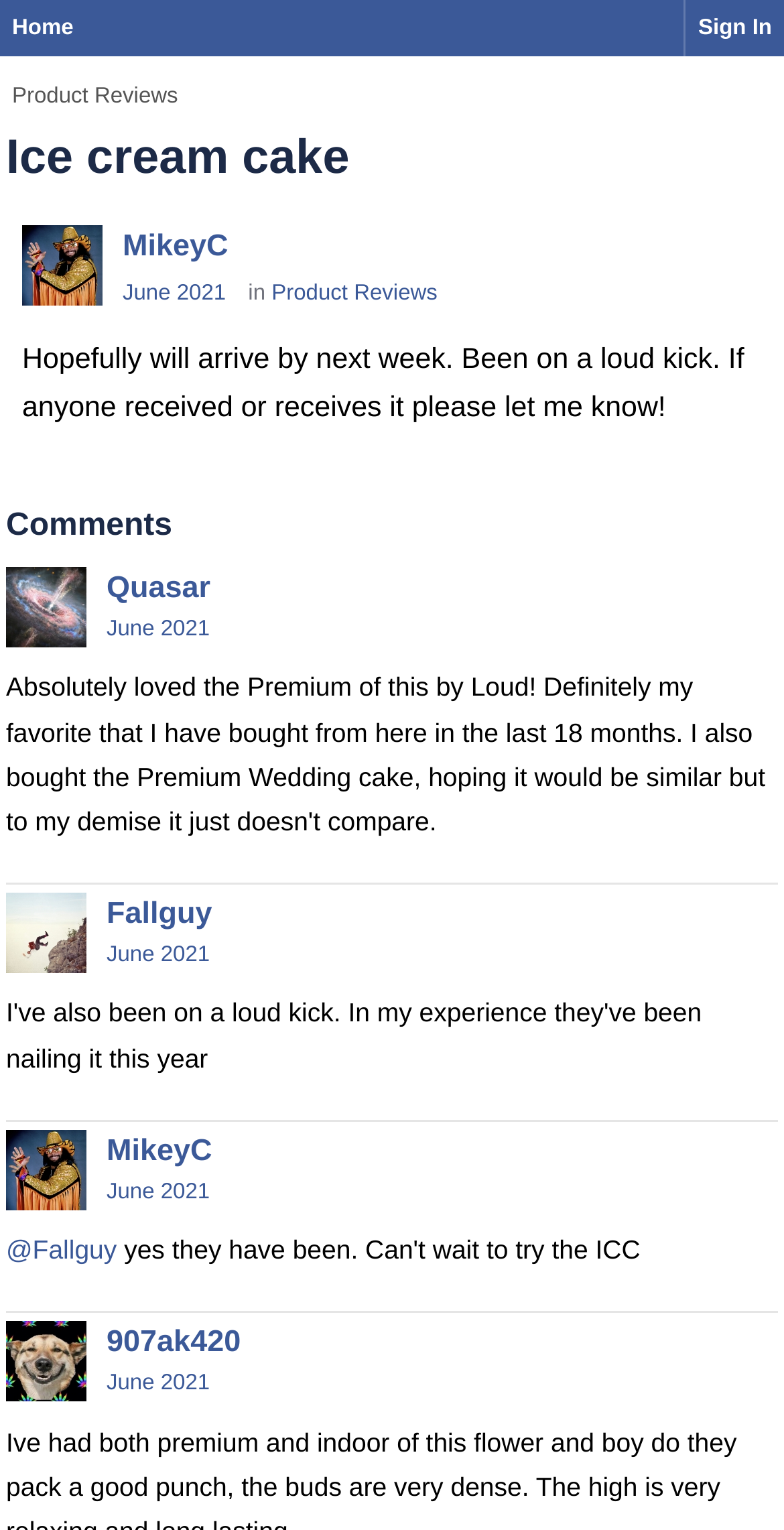Who is the author of the first comment?
Using the image as a reference, answer with just one word or a short phrase.

MikeyC